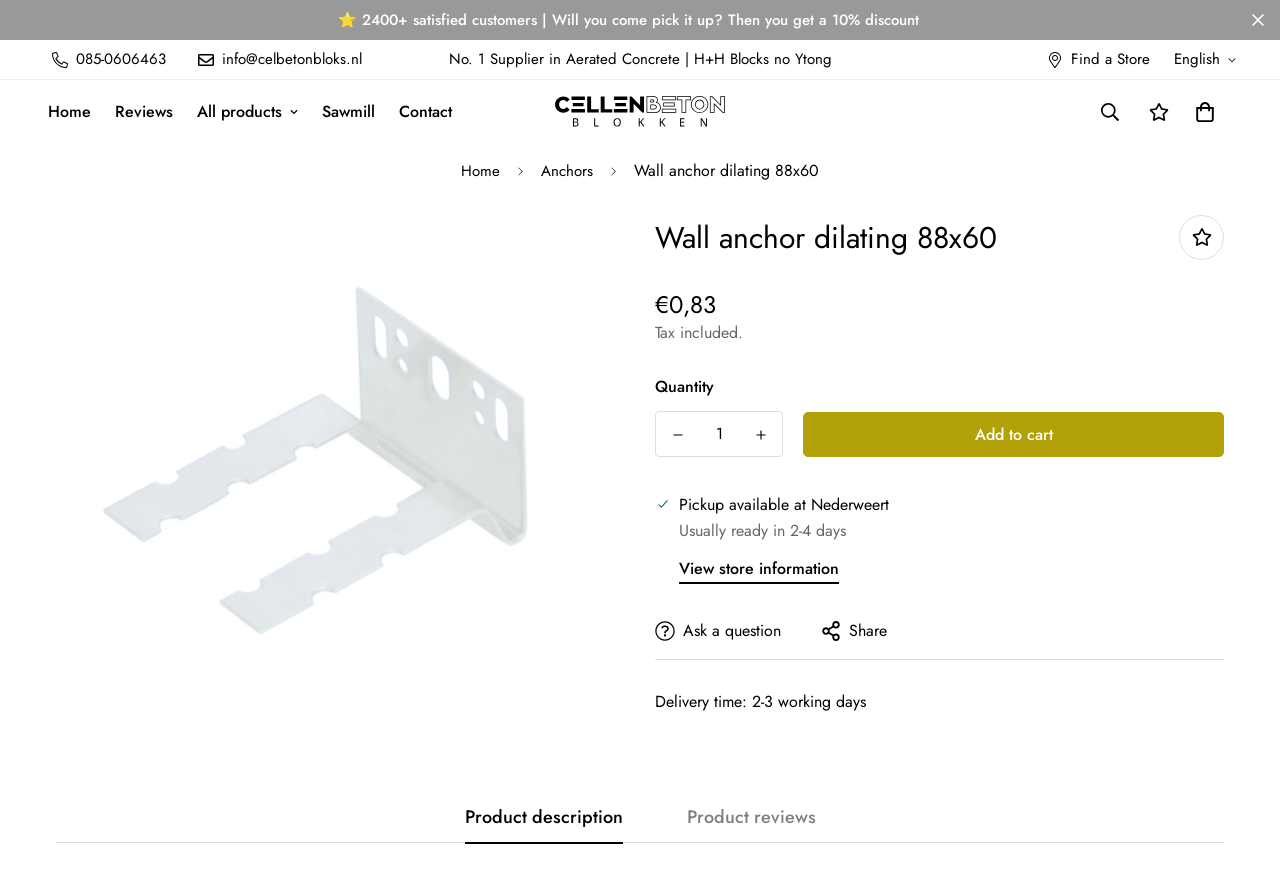Show the bounding box coordinates for the element that needs to be clicked to execute the following instruction: "Ask a question". Provide the coordinates in the form of four float numbers between 0 and 1, i.e., [left, top, right, bottom].

[0.508, 0.705, 0.614, 0.744]